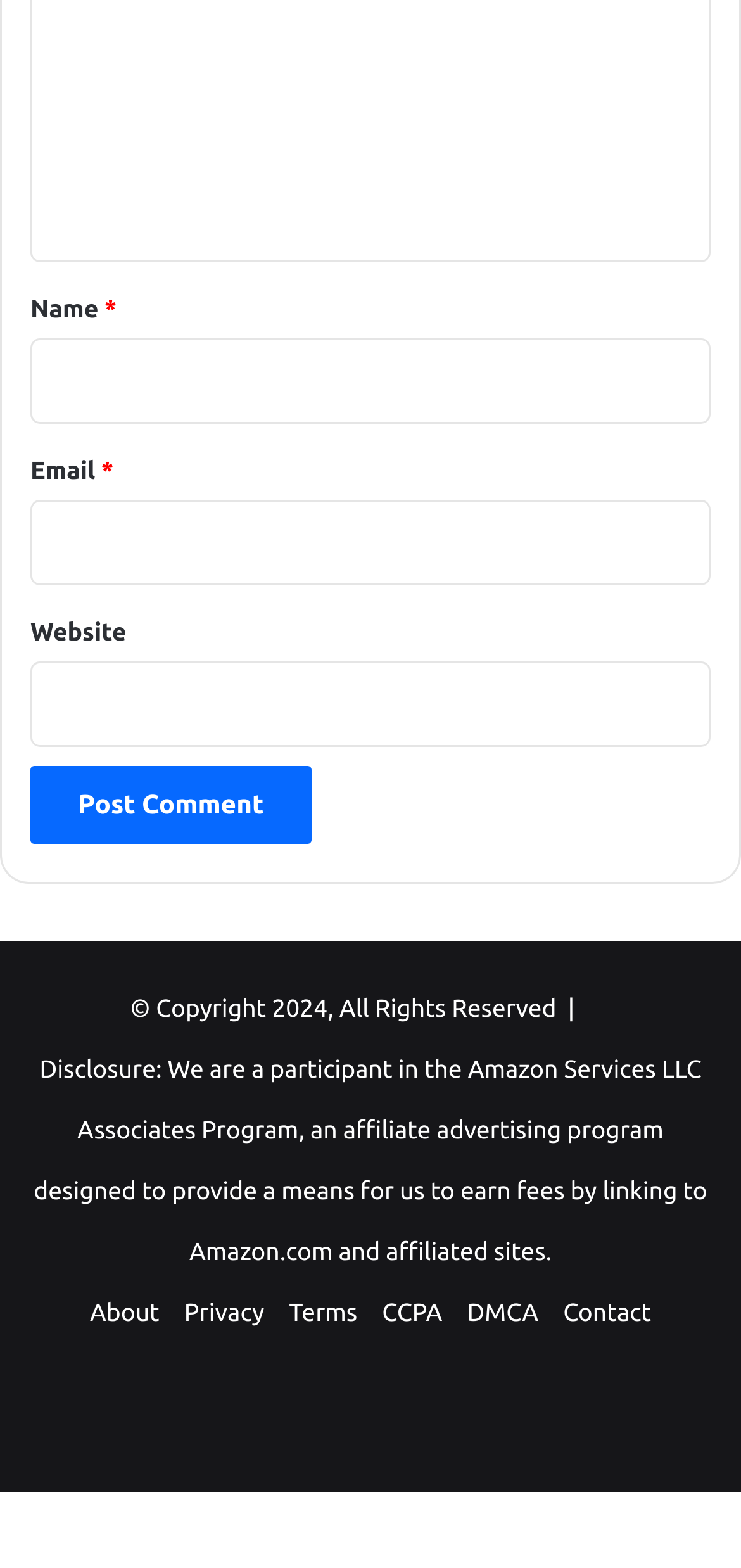Give the bounding box coordinates for the element described as: "parent_node: Name * name="author"".

[0.041, 0.215, 0.959, 0.27]